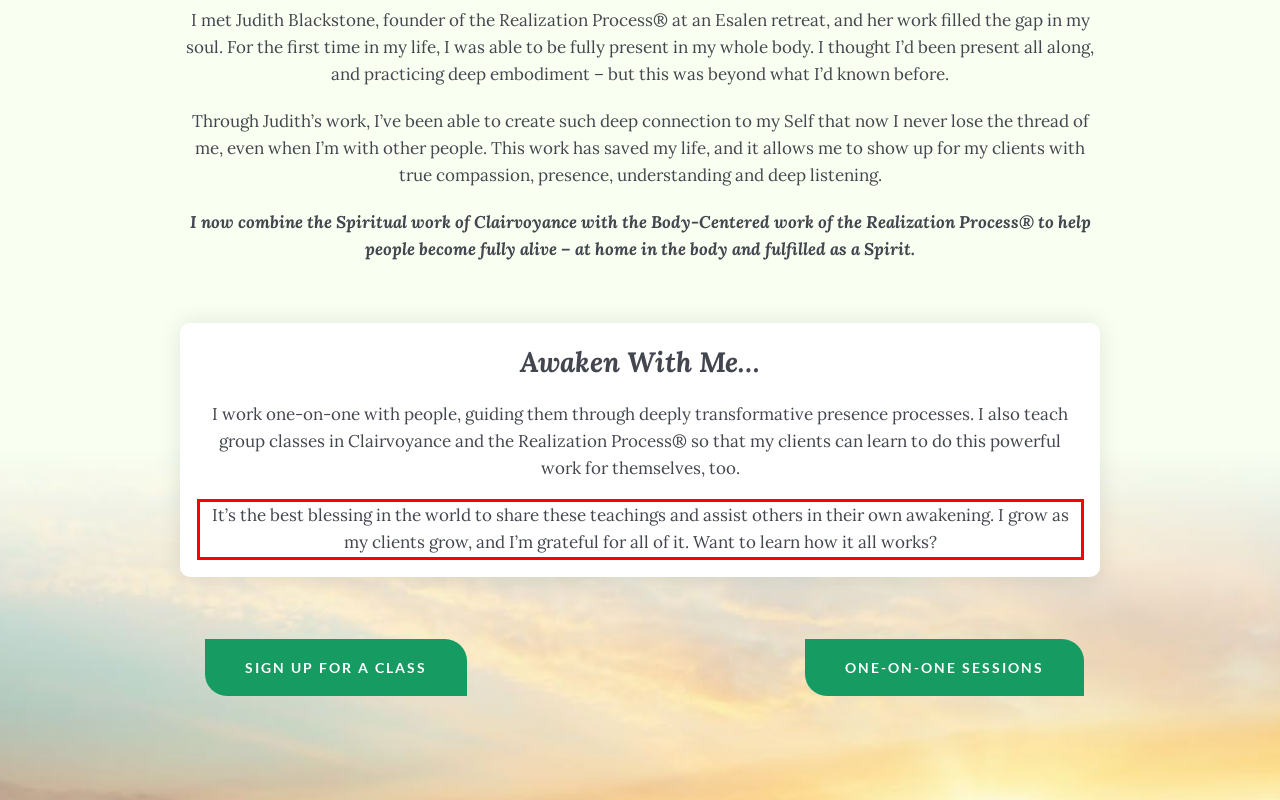Look at the screenshot of the webpage, locate the red rectangle bounding box, and generate the text content that it contains.

It’s the best blessing in the world to share these teachings and assist others in their own awakening. I grow as my clients grow, and I’m grateful for all of it. Want to learn how it all works?